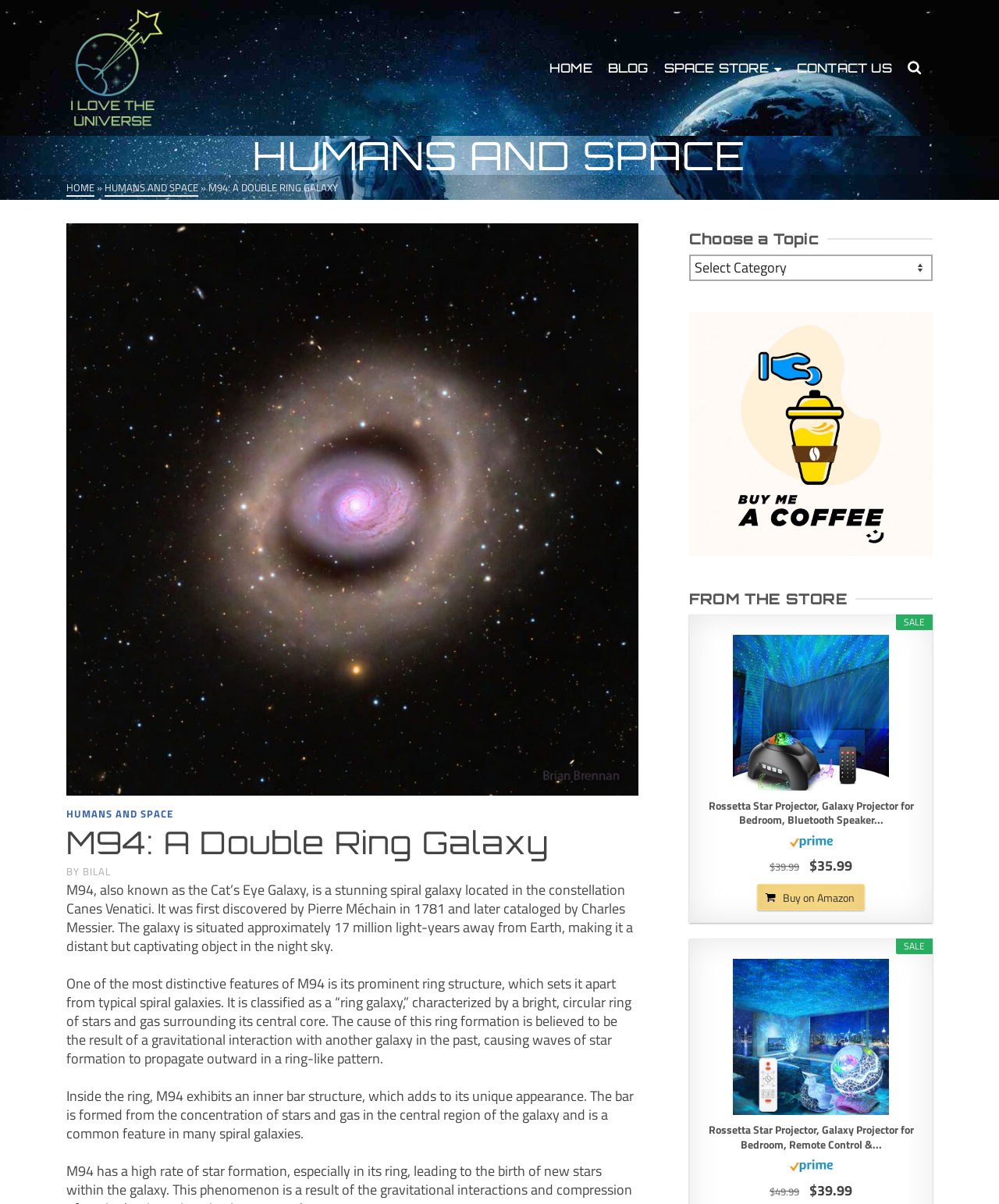Who is the author of the article?
Please provide a comprehensive answer to the question based on the webpage screenshot.

The author of the article is mentioned in the text 'BY Bilal' which is located below the heading 'M94: A Double Ring Galaxy'.